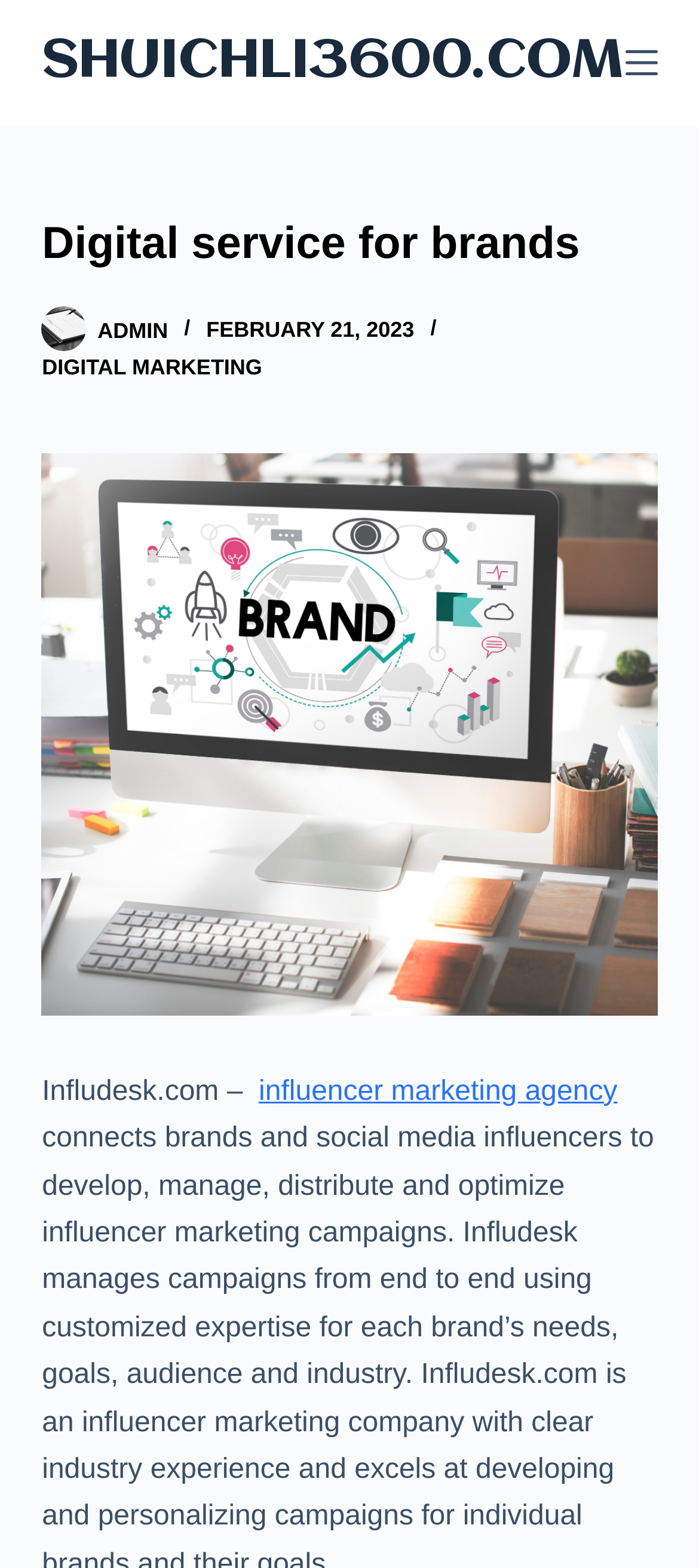What is the name of the influencer marketing agency?
Give a one-word or short-phrase answer derived from the screenshot.

Infludesk.com